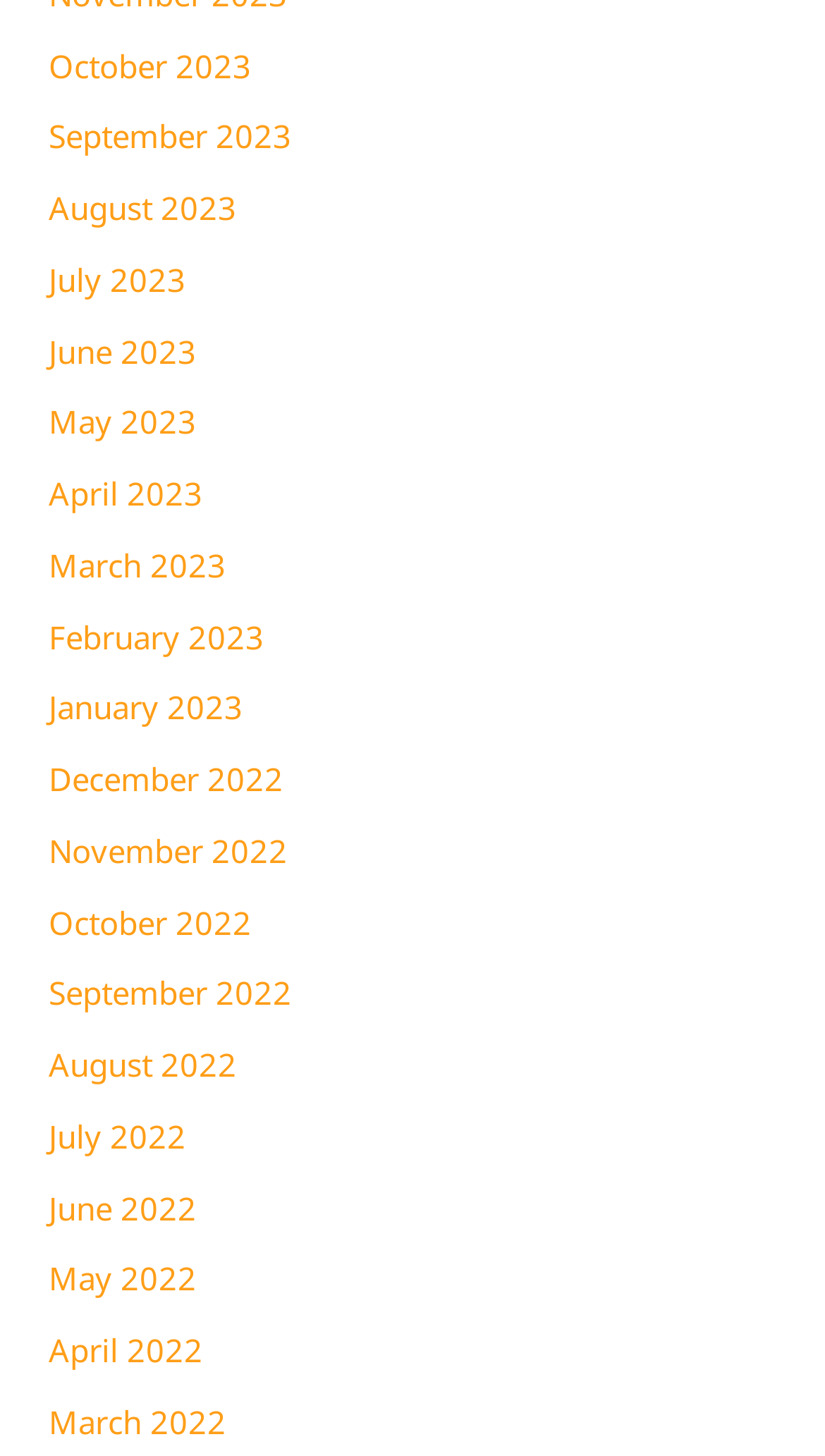Determine the bounding box coordinates of the target area to click to execute the following instruction: "Search for your answers here."

None